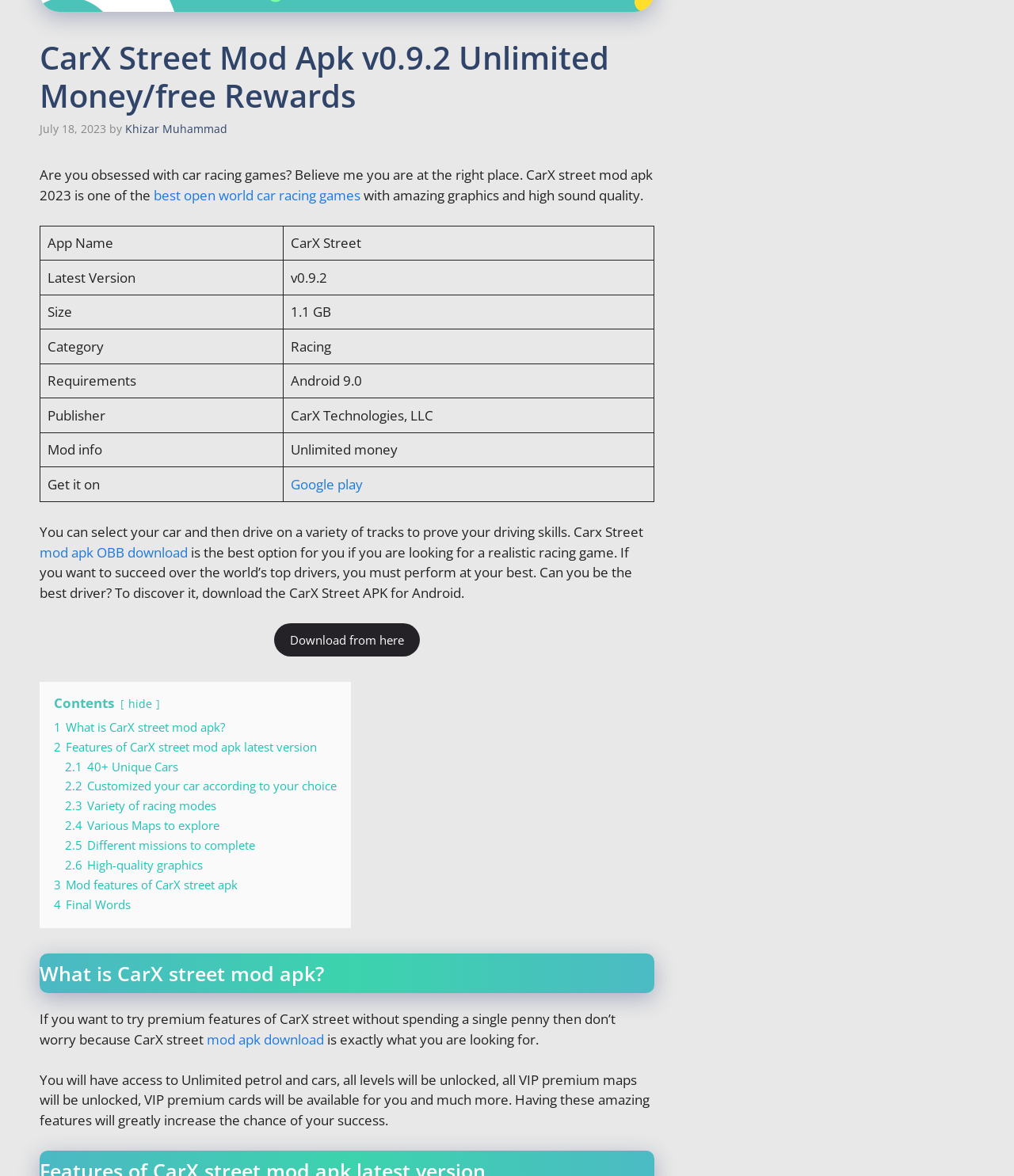Provide the bounding box coordinates for the UI element that is described by this text: "hide". The coordinates should be in the form of four float numbers between 0 and 1: [left, top, right, bottom].

[0.127, 0.592, 0.15, 0.605]